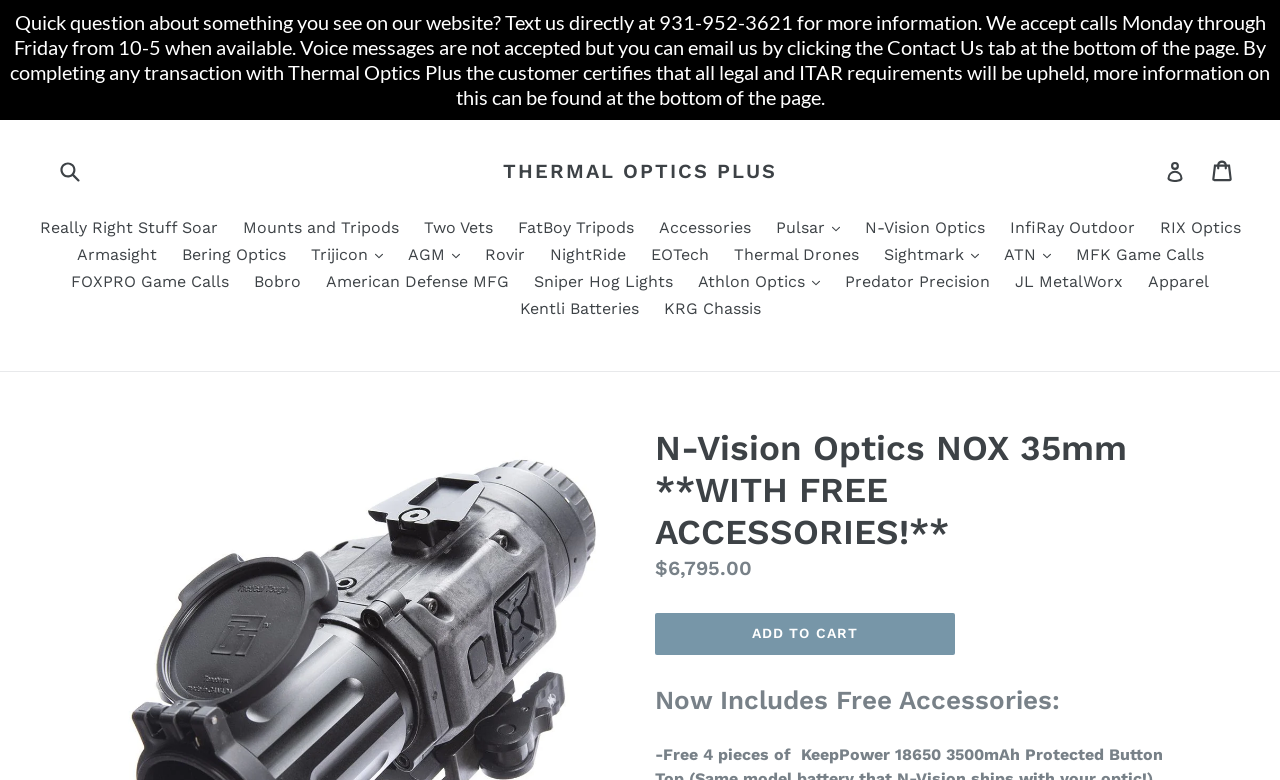Pinpoint the bounding box coordinates of the clickable area needed to execute the instruction: "Search for something". The coordinates should be specified as four float numbers between 0 and 1, i.e., [left, top, right, bottom].

[0.043, 0.192, 0.086, 0.245]